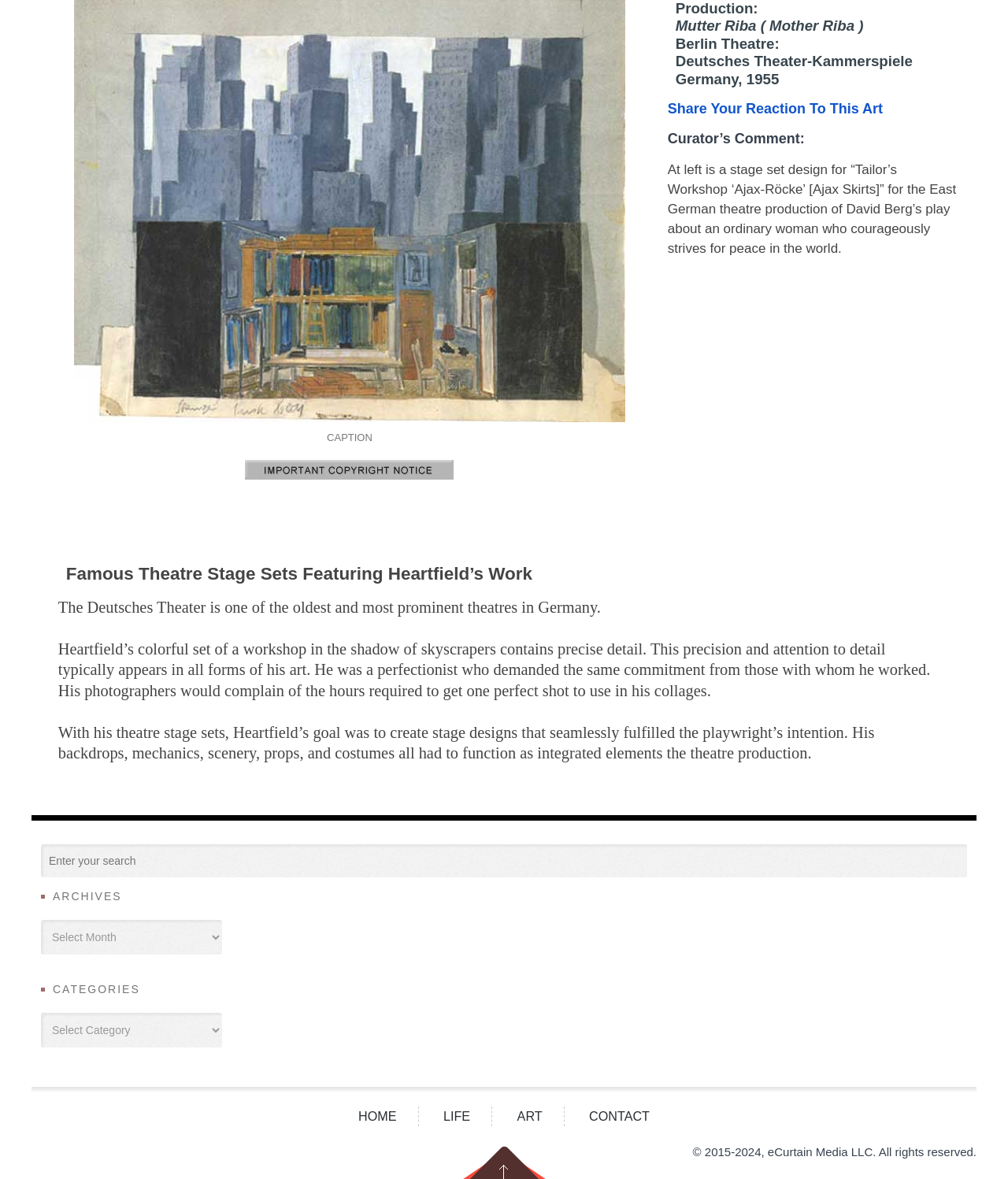Find the bounding box coordinates for the UI element whose description is: "parent_node: ARCHIVES". The coordinates should be four float numbers between 0 and 1, in the format [left, top, right, bottom].

[0.459, 0.972, 0.541, 1.0]